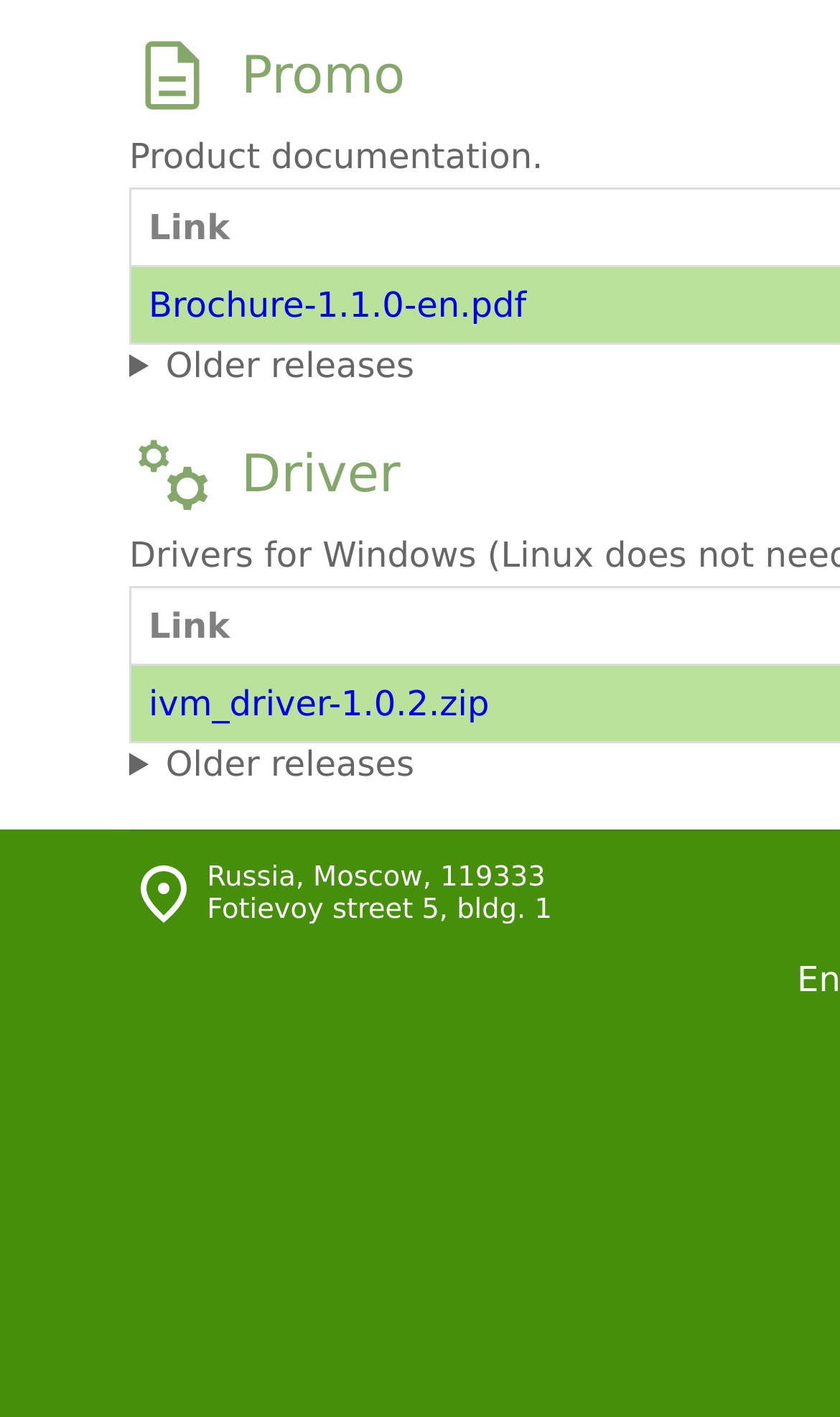How many categories are there?
Carefully examine the image and provide a detailed answer to the question.

There are two categories on the webpage, 'Promo' and 'Driver', which are indicated by the two 'Category icon' images and their corresponding headings.